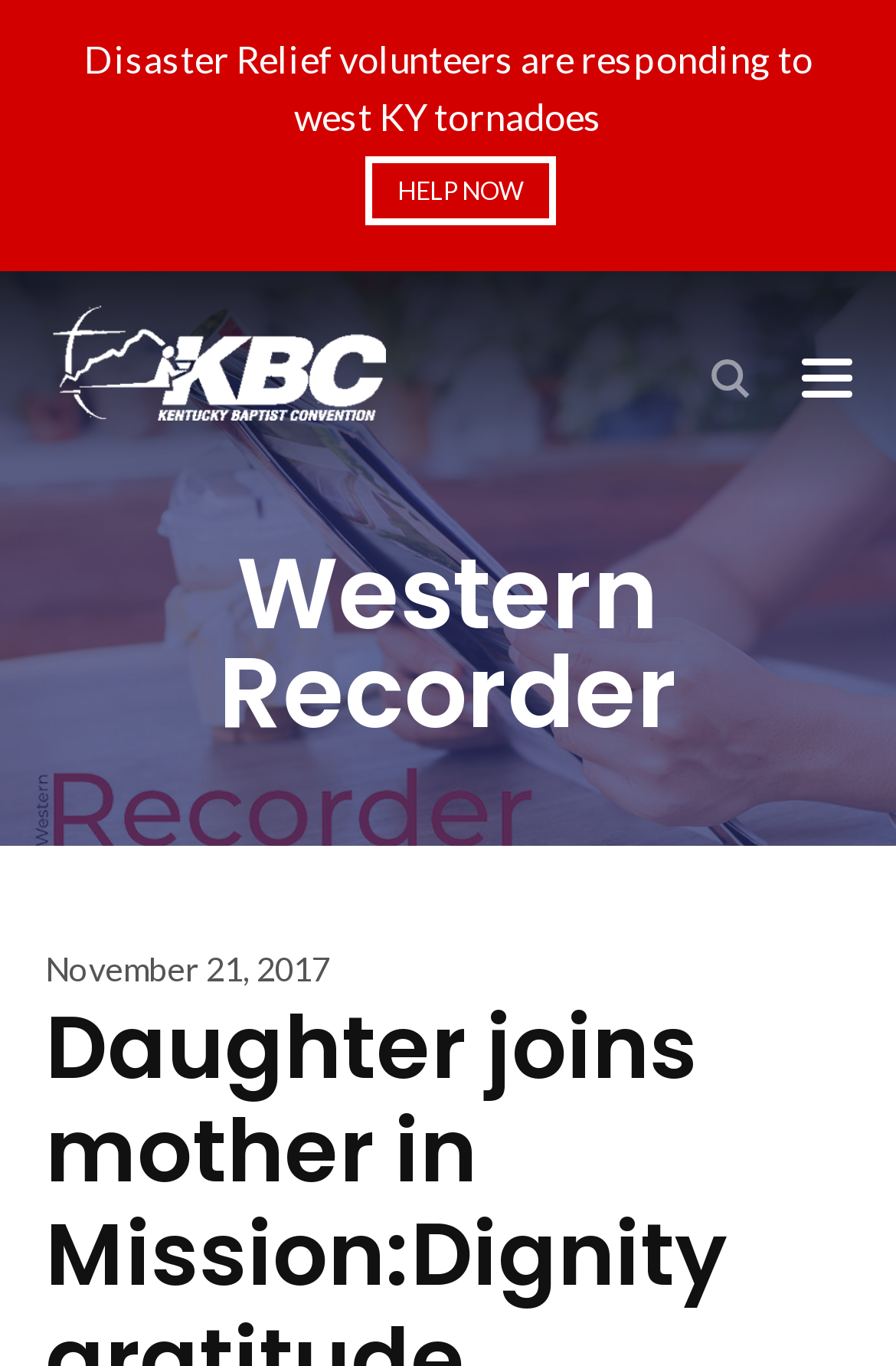Identify the bounding box coordinates for the UI element described by the following text: "Help Now". Provide the coordinates as four float numbers between 0 and 1, in the format [left, top, right, bottom].

[0.408, 0.115, 0.62, 0.165]